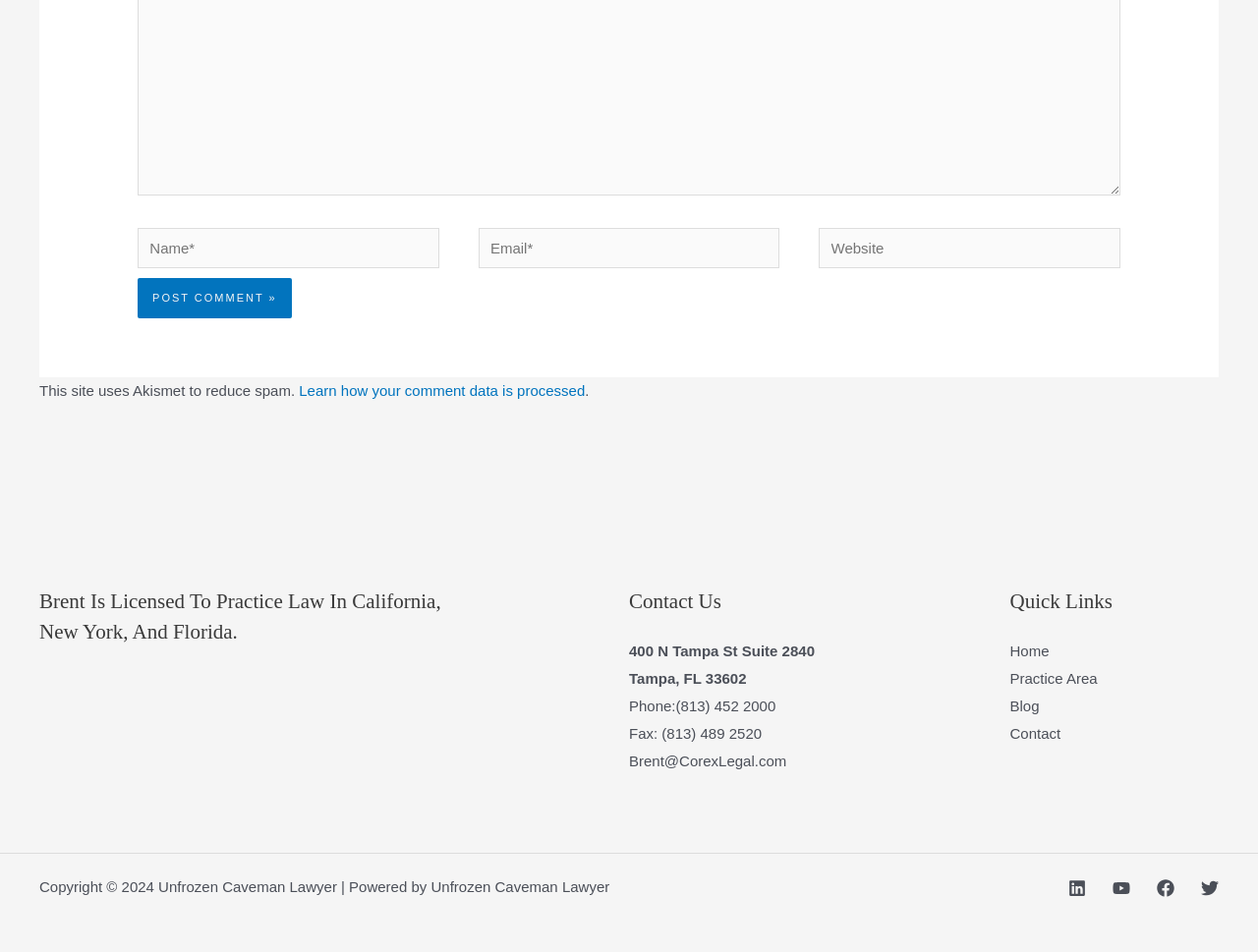Please answer the following question using a single word or phrase: 
What is the lawyer licensed to practice in?

California, New York, and Florida